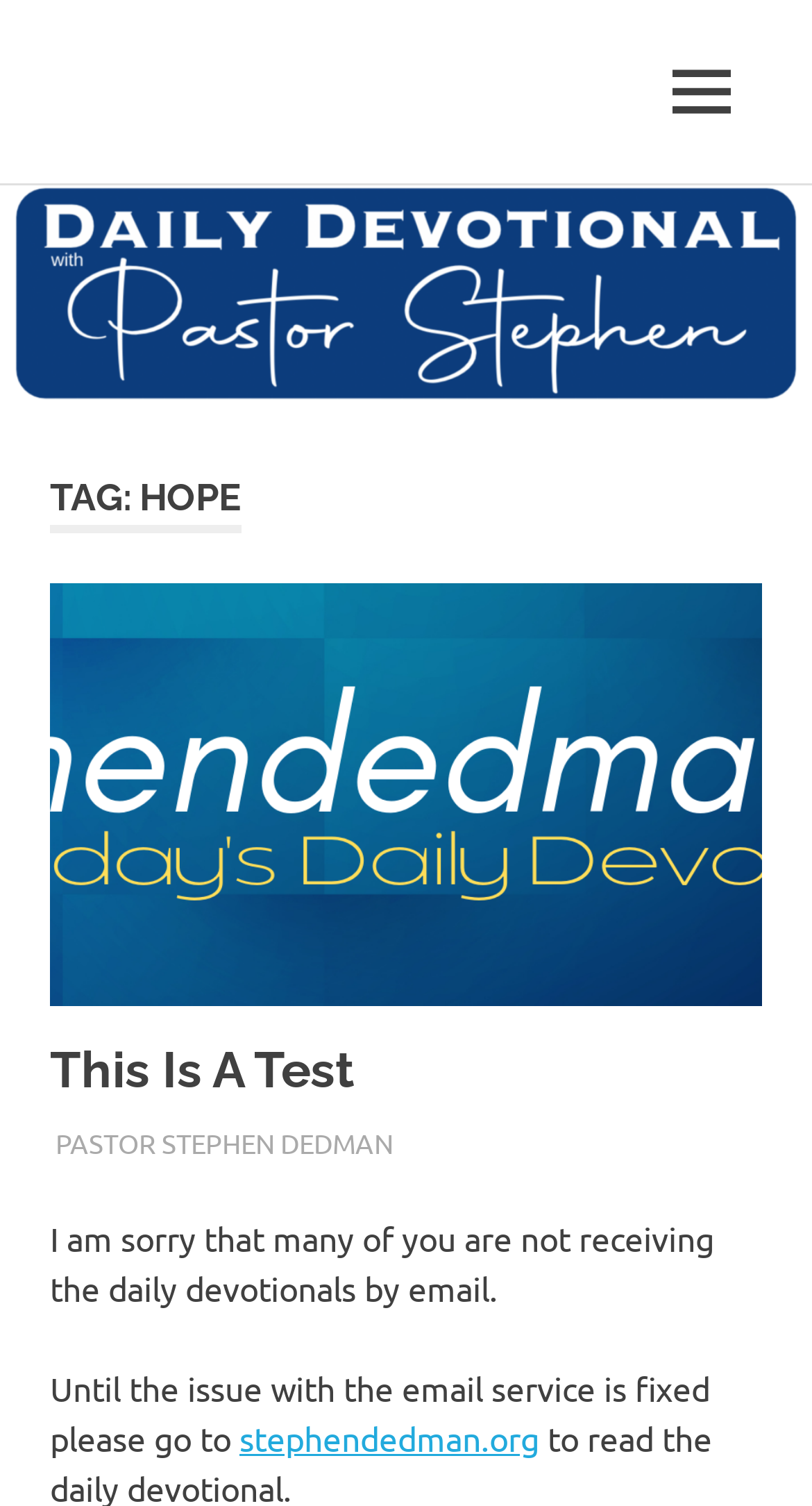What is the title of the first blog post?
Give a detailed response to the question by analyzing the screenshot.

By analyzing the webpage structure, I found a heading element with the text 'This Is A Test', which is likely the title of the first blog post.